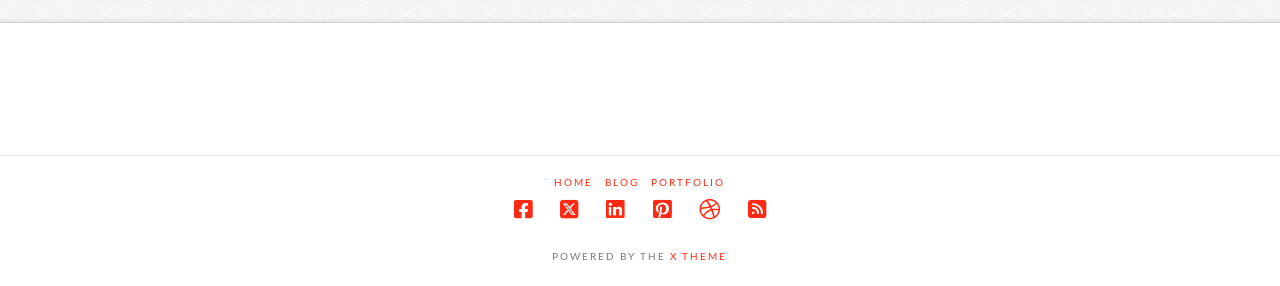Bounding box coordinates are specified in the format (top-left x, top-left y, bottom-right x, bottom-right y). All values are floating point numbers bounded between 0 and 1. Please provide the bounding box coordinate of the region this sentence describes: Blog

[0.473, 0.614, 0.5, 0.659]